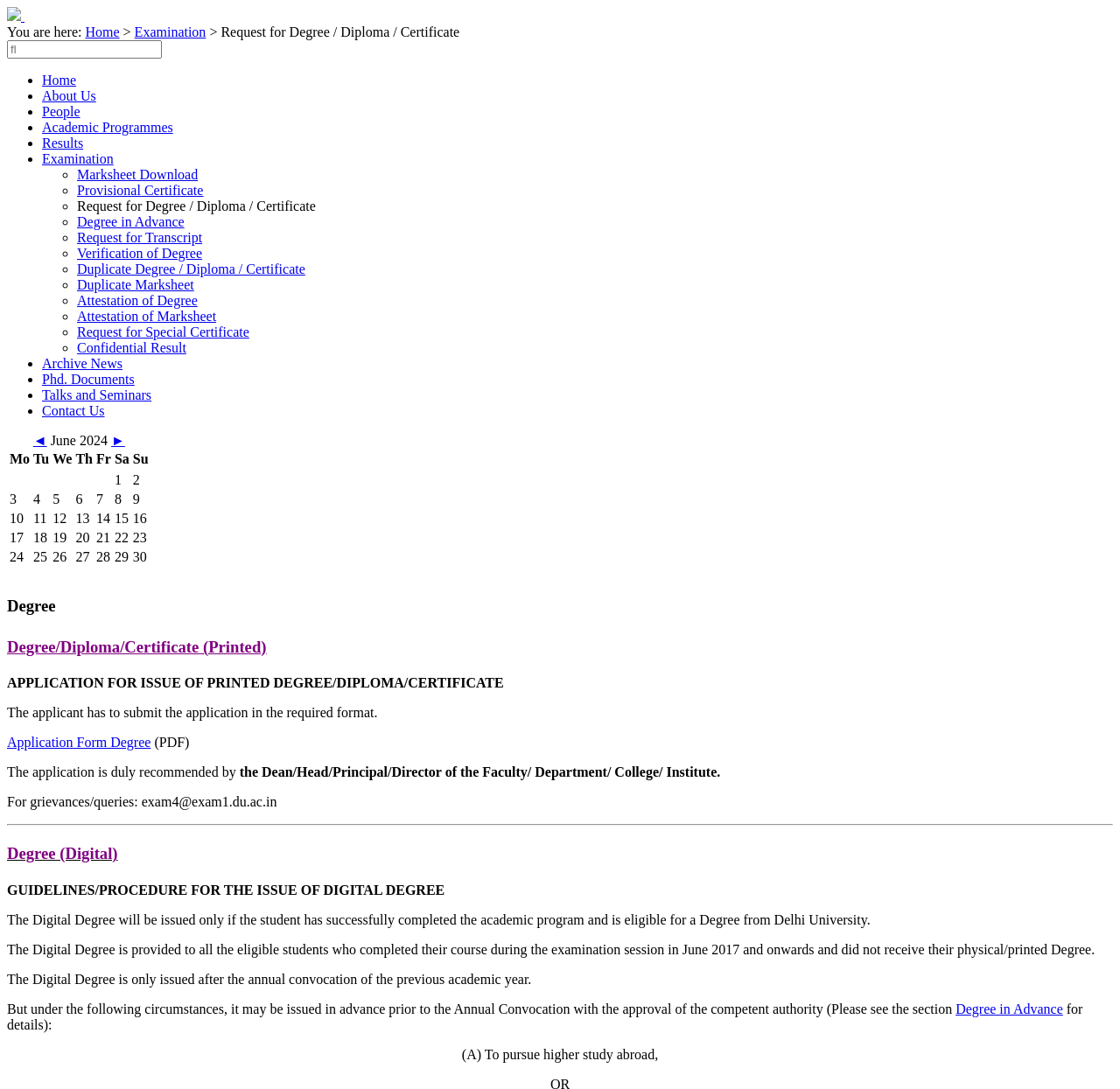Pinpoint the bounding box coordinates of the element that must be clicked to accomplish the following instruction: "Click on Contact Us". The coordinates should be in the format of four float numbers between 0 and 1, i.e., [left, top, right, bottom].

[0.038, 0.37, 0.093, 0.384]